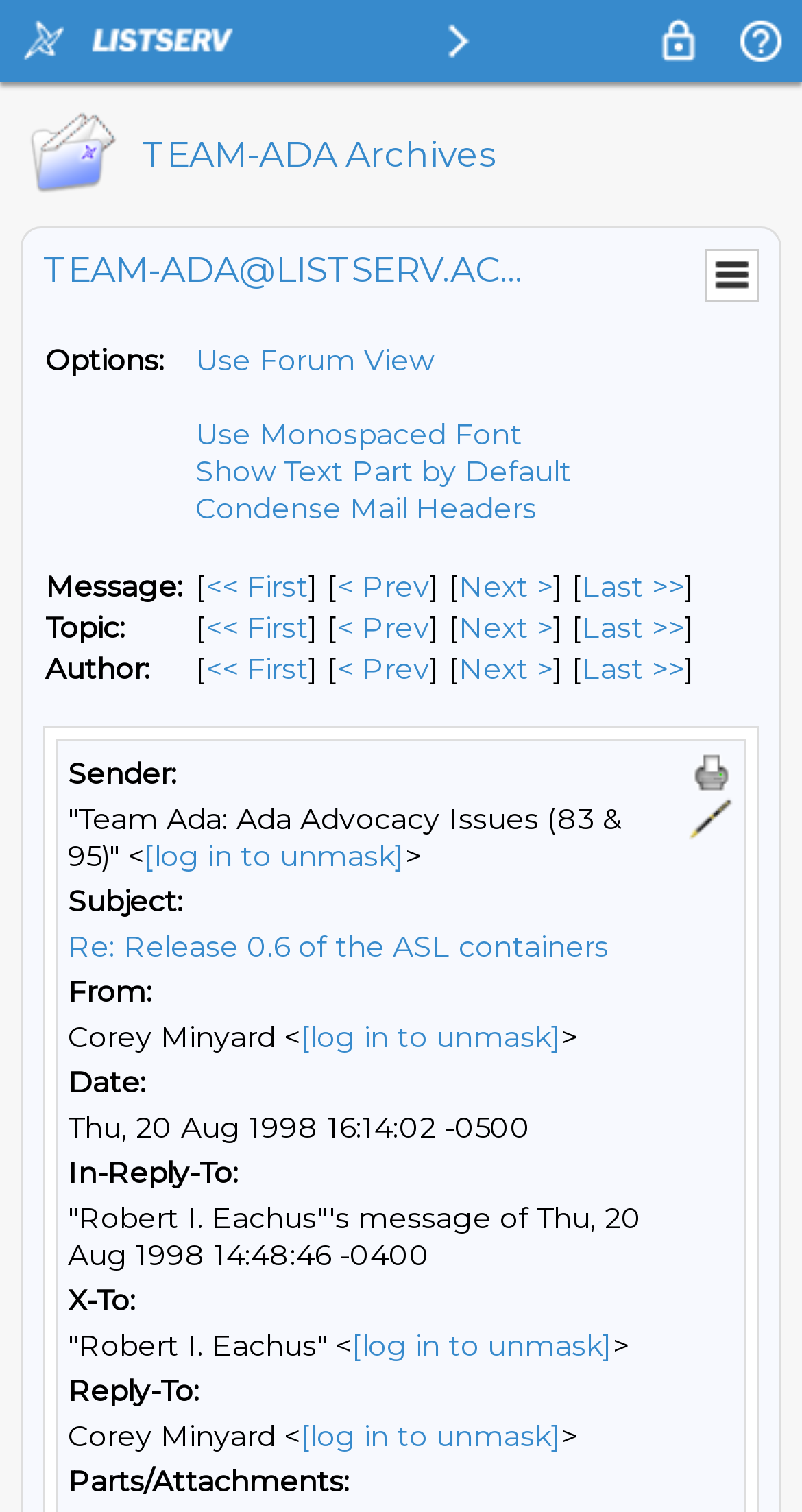Determine the bounding box coordinates of the section I need to click to execute the following instruction: "Go to the 'First Message'". Provide the coordinates as four float numbers between 0 and 1, i.e., [left, top, right, bottom].

[0.256, 0.376, 0.385, 0.4]